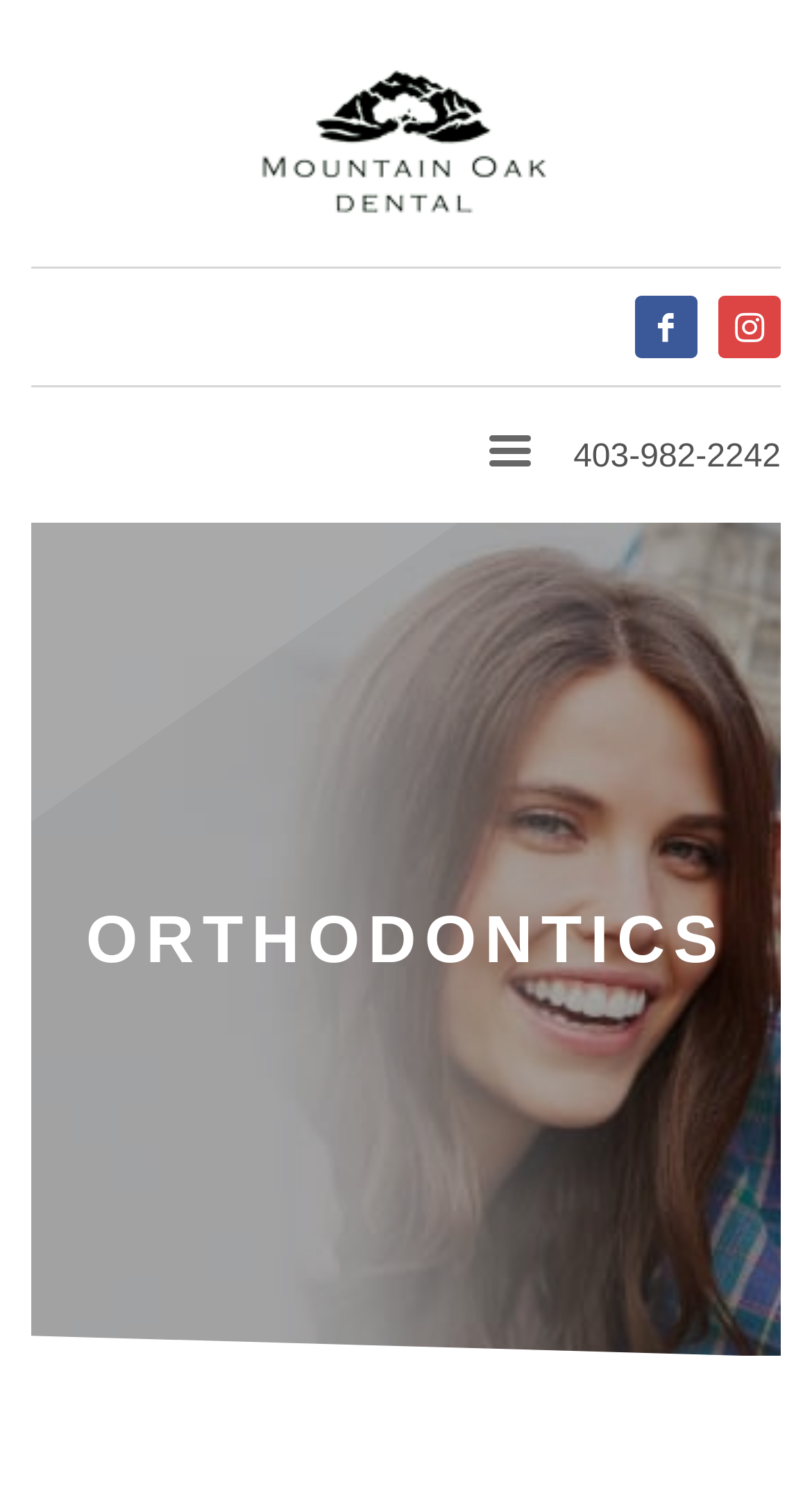Give a detailed overview of the webpage's appearance and contents.

The webpage is about Mountain Oak Dental, a dental clinic. At the top, there is a large heading with the clinic's name, "Mountain Oak Dental", which is also a link. Below the heading, there is an image with the same name, positioned centrally. 

To the right of the image, there are three social media links, represented by icons, arranged horizontally. 

Below the image, there is a phone number, "403-982-2242", displayed prominently. 

On the left side, there is a link to the "ORTHODONTICS" section, which is likely a service offered by the clinic.